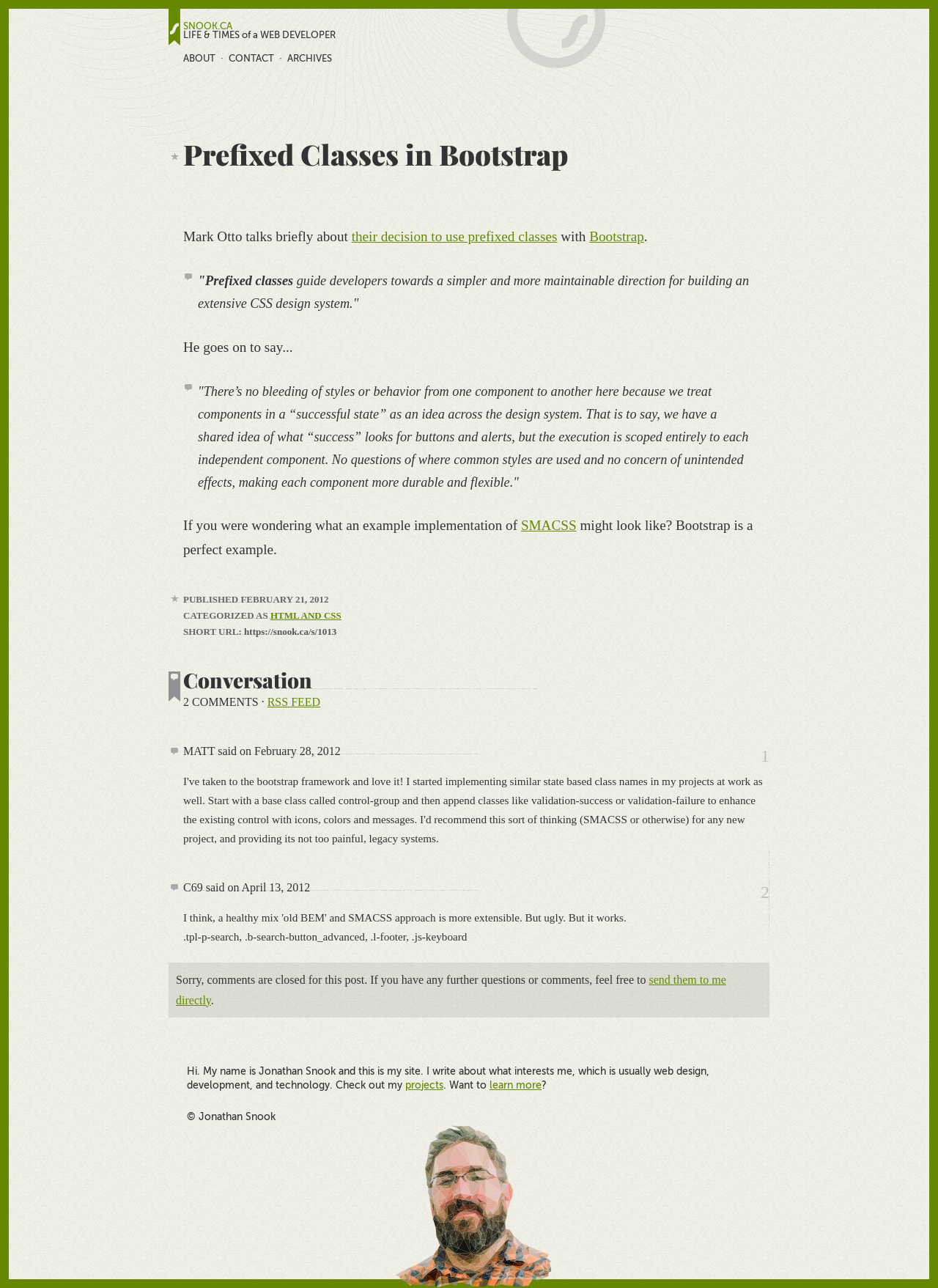What is the name of the website?
Please answer the question with a detailed and comprehensive explanation.

The name of the website can be found in the heading element at the top of the page, which reads 'SNOOK.CA'.